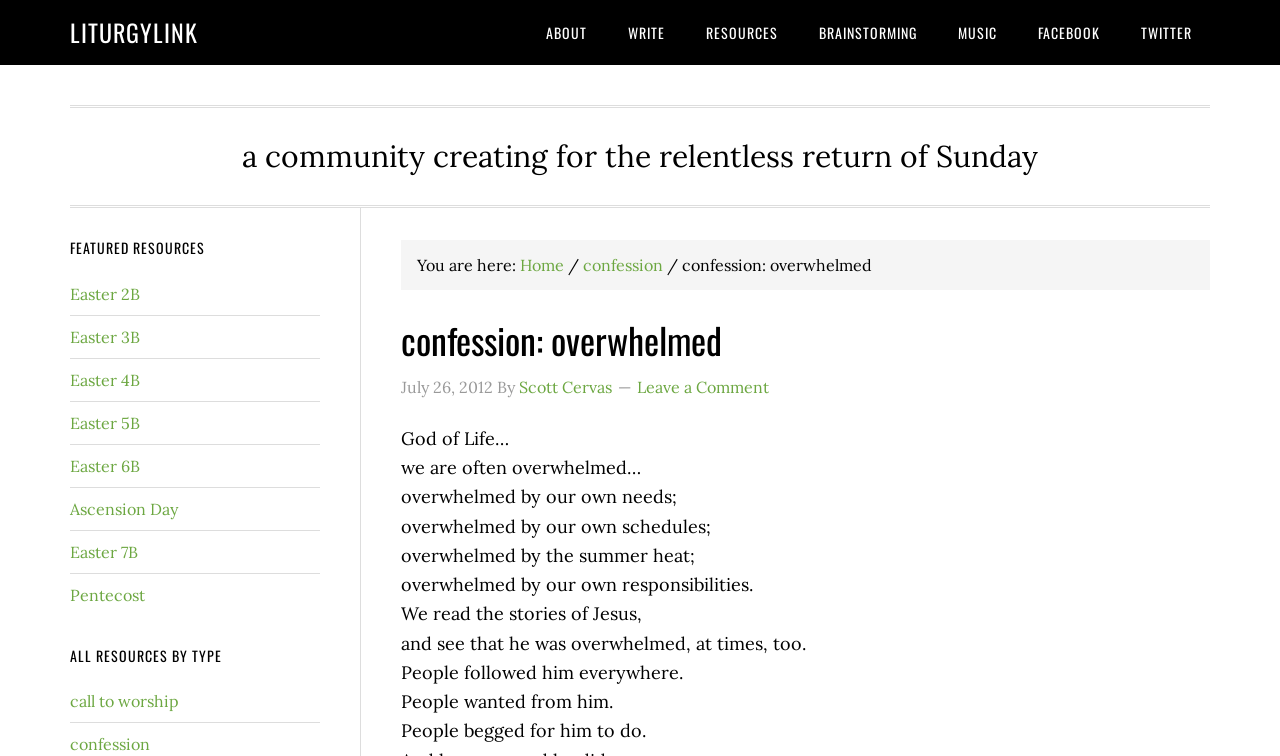Using the details from the image, please elaborate on the following question: What are the types of resources featured in the primary sidebar?

The primary sidebar features resources related to Easter, such as Easter 2B, Easter 3B, etc., as well as a call to worship, which can be seen in the links listed under the 'FEATURED RESOURCES' heading.